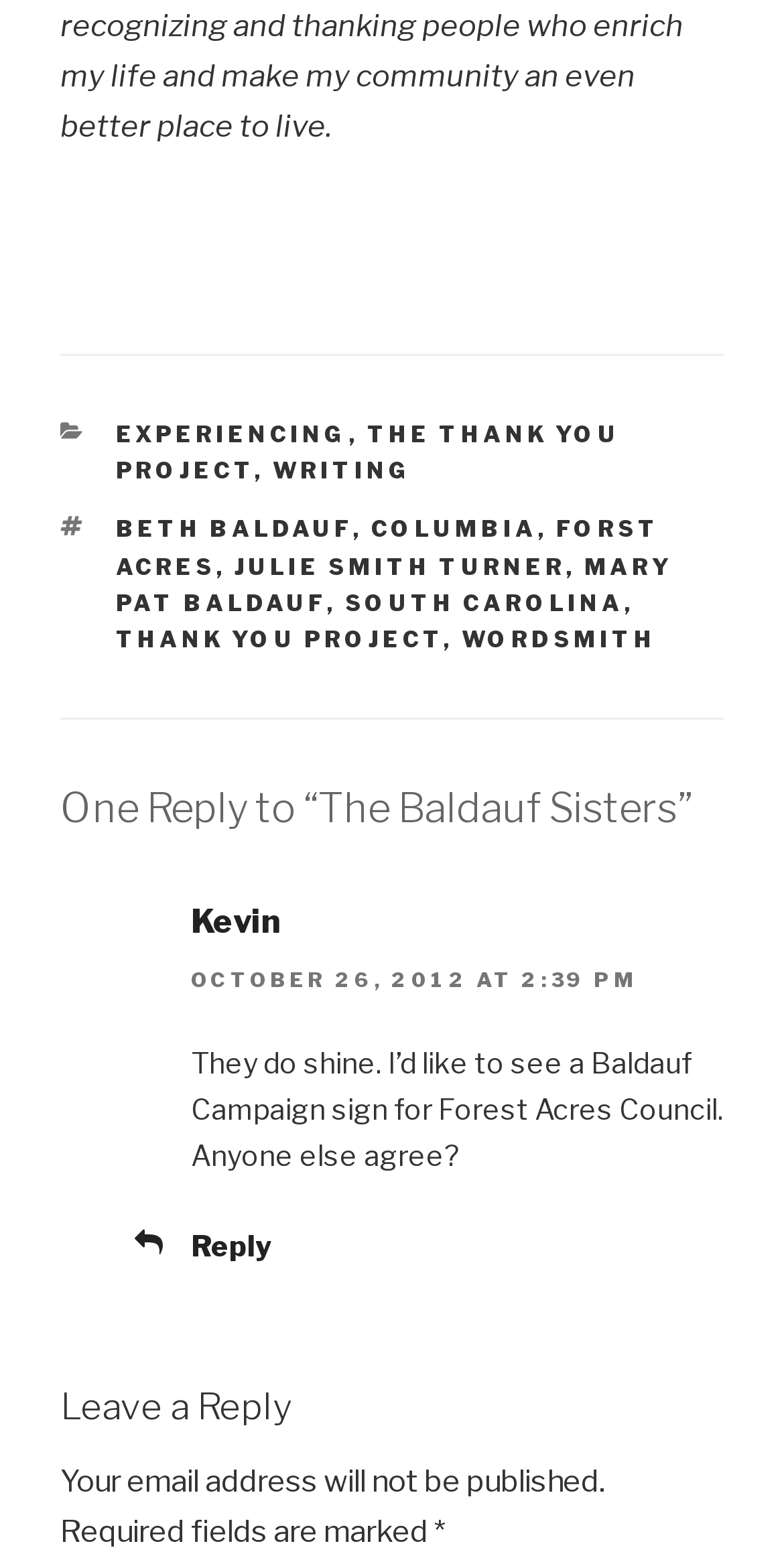What is the title of the article?
Using the image as a reference, answer the question in detail.

The title of the article can be found in the heading element with the text 'One Reply to “The Baldauf Sisters”'. This heading element is a child of the root element and has a bounding box with coordinates [0.077, 0.5, 0.923, 0.536].